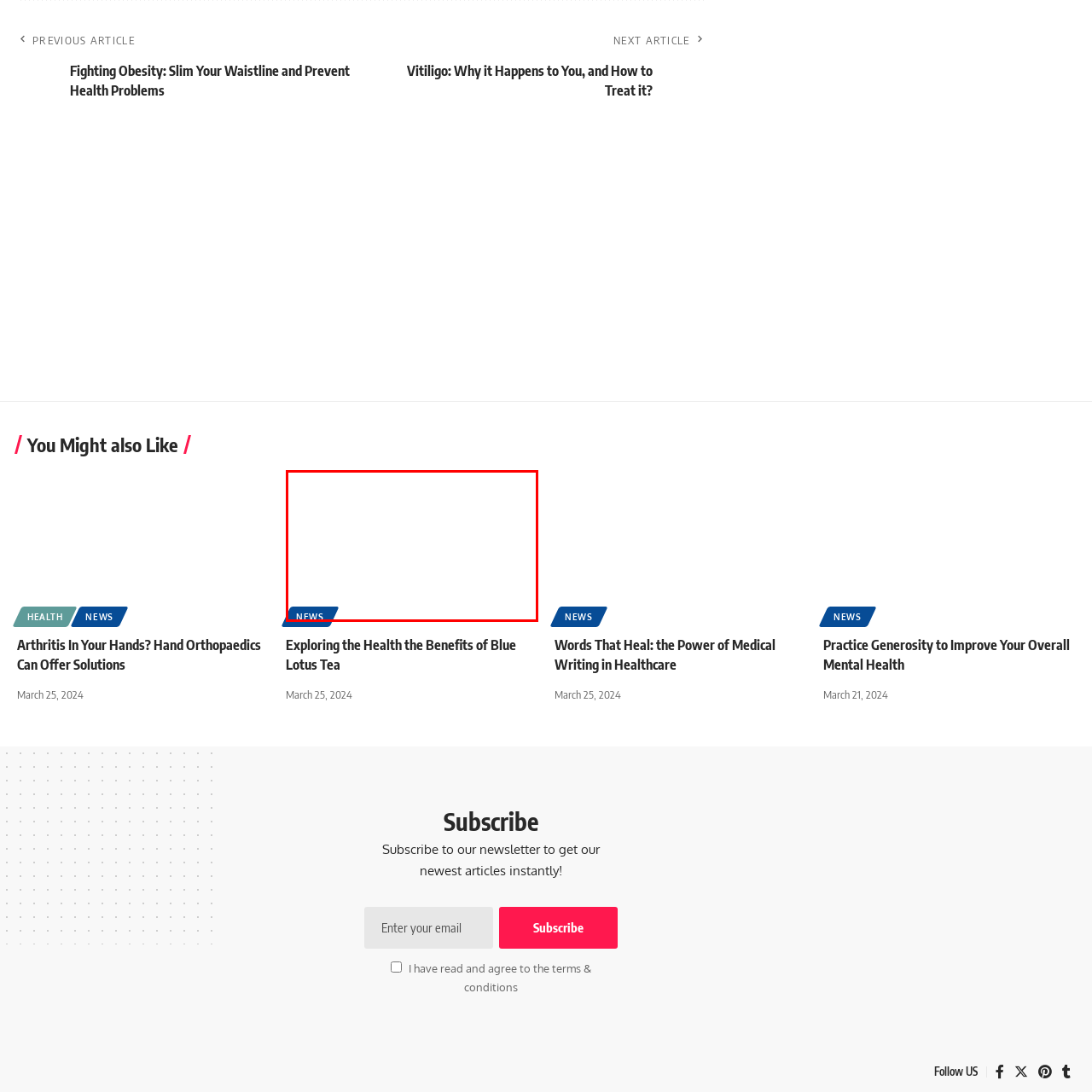What is the purpose of the image?
Inspect the image enclosed by the red bounding box and elaborate on your answer with as much detail as possible based on the visual cues.

The caption states that the image 'enhances the reader's understanding of the subject matter while inviting them to explore further'. This suggests that the primary purpose of the image is to facilitate a deeper understanding of the topic and encourage readers to learn more.